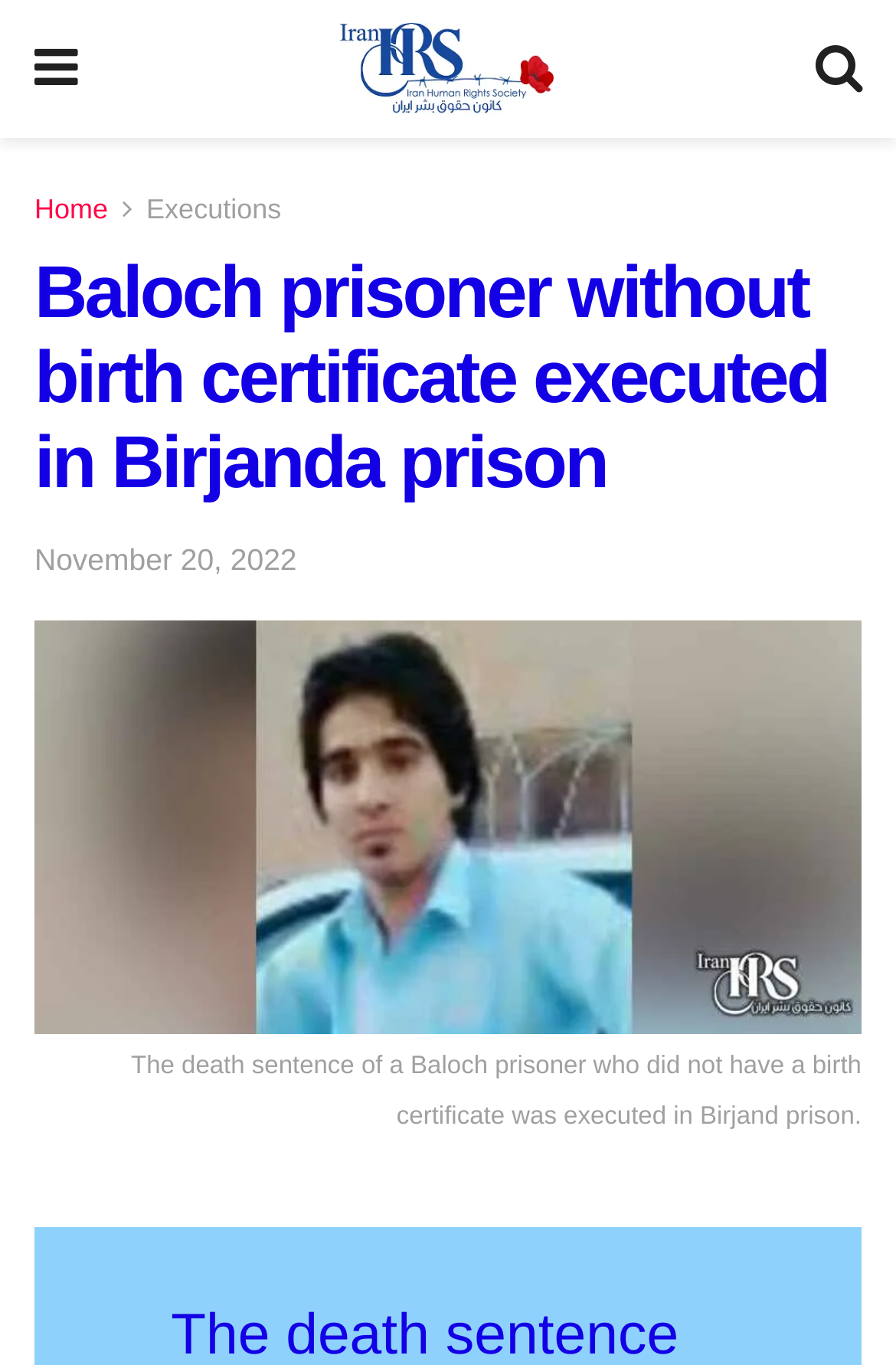Generate a detailed explanation of the webpage's features and information.

The webpage appears to be a news article or report about the execution of a Baloch prisoner who did not have a birth certificate in Birjand prison. 

At the top left of the page, there is a link with a Facebook icon, and next to it, a link with the text "Iran HRS" accompanied by an image with the same text. On the top right, there is a link with a Twitter icon. 

Below these icons, there are three links: "Home", "Executions", and another link not visible in this screenshot. 

The main heading of the article, "Baloch prisoner without birth certificate executed in Birjanda prison", is located below these links. 

Under the heading, there is a link with the date "November 20, 2022". 

The main content of the article is a link with a long text describing the execution of the Baloch prisoner, accompanied by an image. The image is positioned above the text, taking up most of the width of the page.